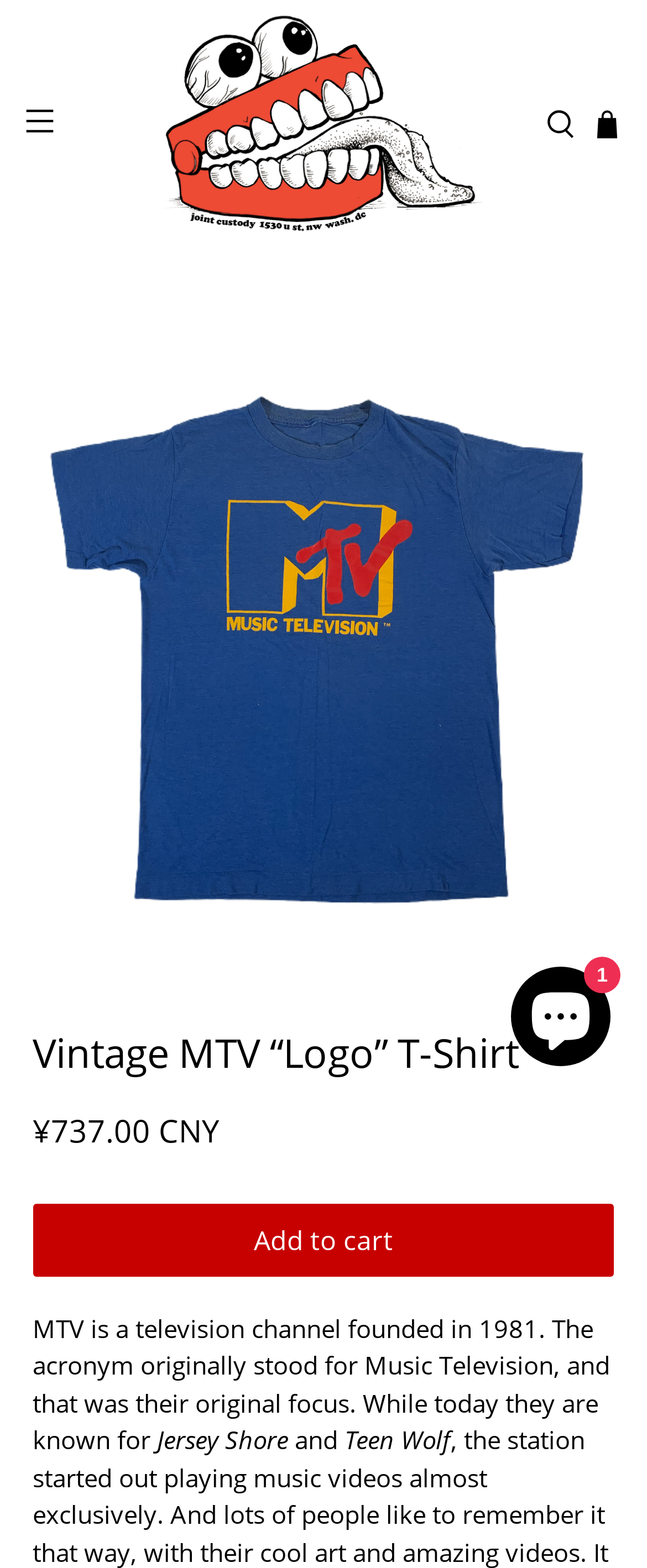What is the action that can be performed on the 'Add to cart' button?
Based on the image, give a one-word or short phrase answer.

Add to cart